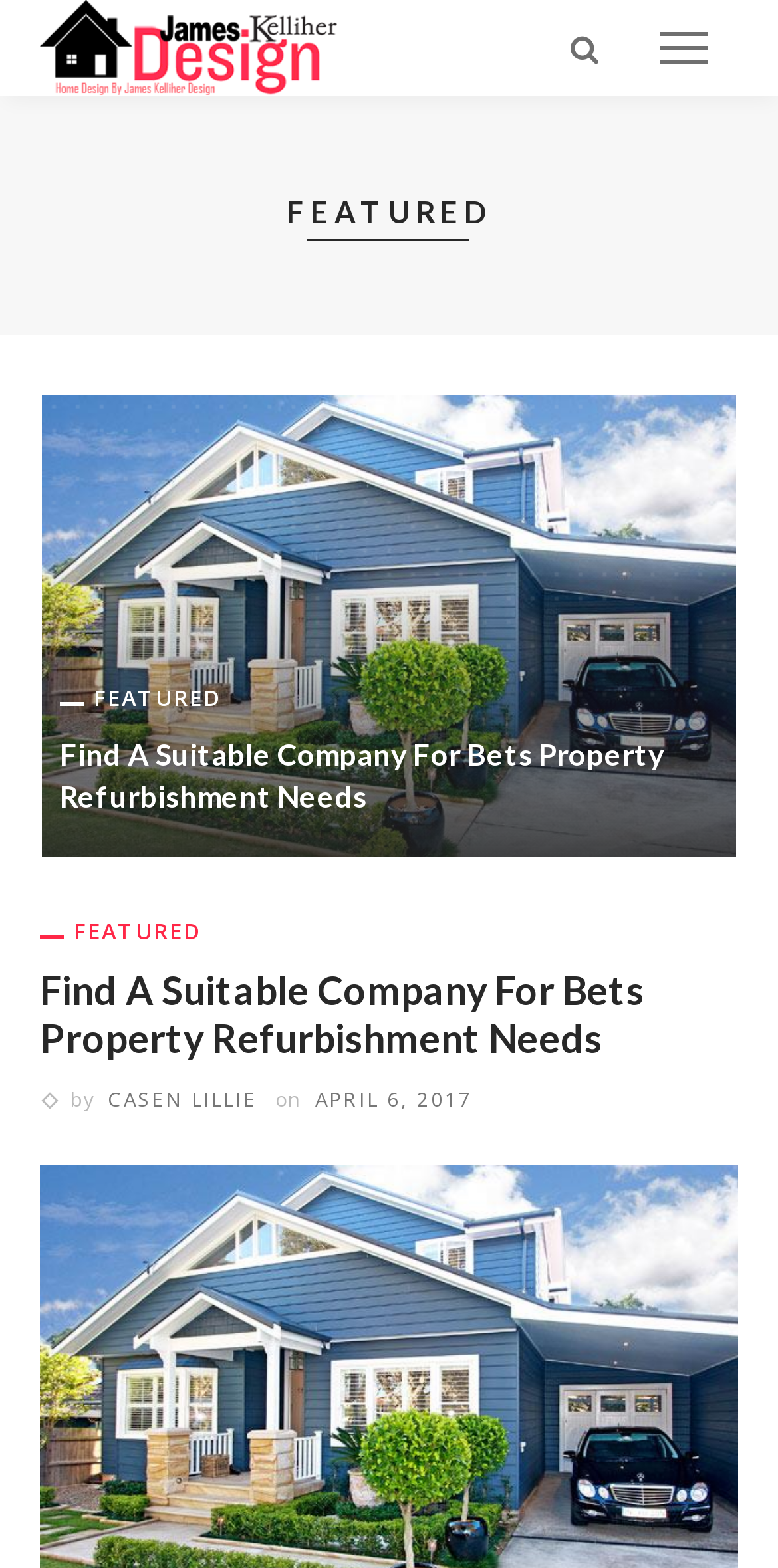Show the bounding box coordinates of the region that should be clicked to follow the instruction: "Open the menu."

[0.849, 0.015, 0.91, 0.046]